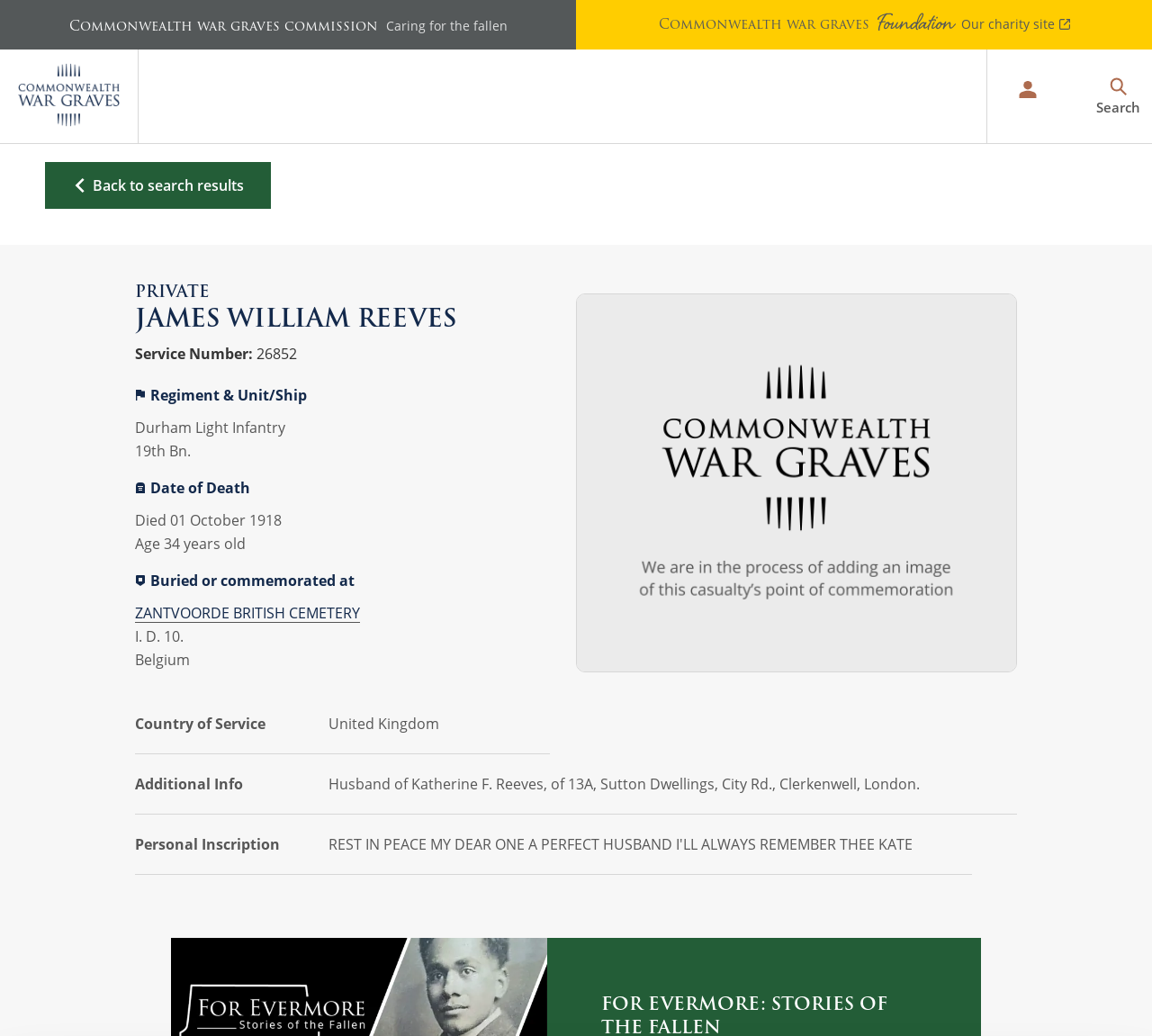Determine the bounding box coordinates for the area that should be clicked to carry out the following instruction: "Explore the CWGC Archive".

[0.731, 0.328, 0.875, 0.35]